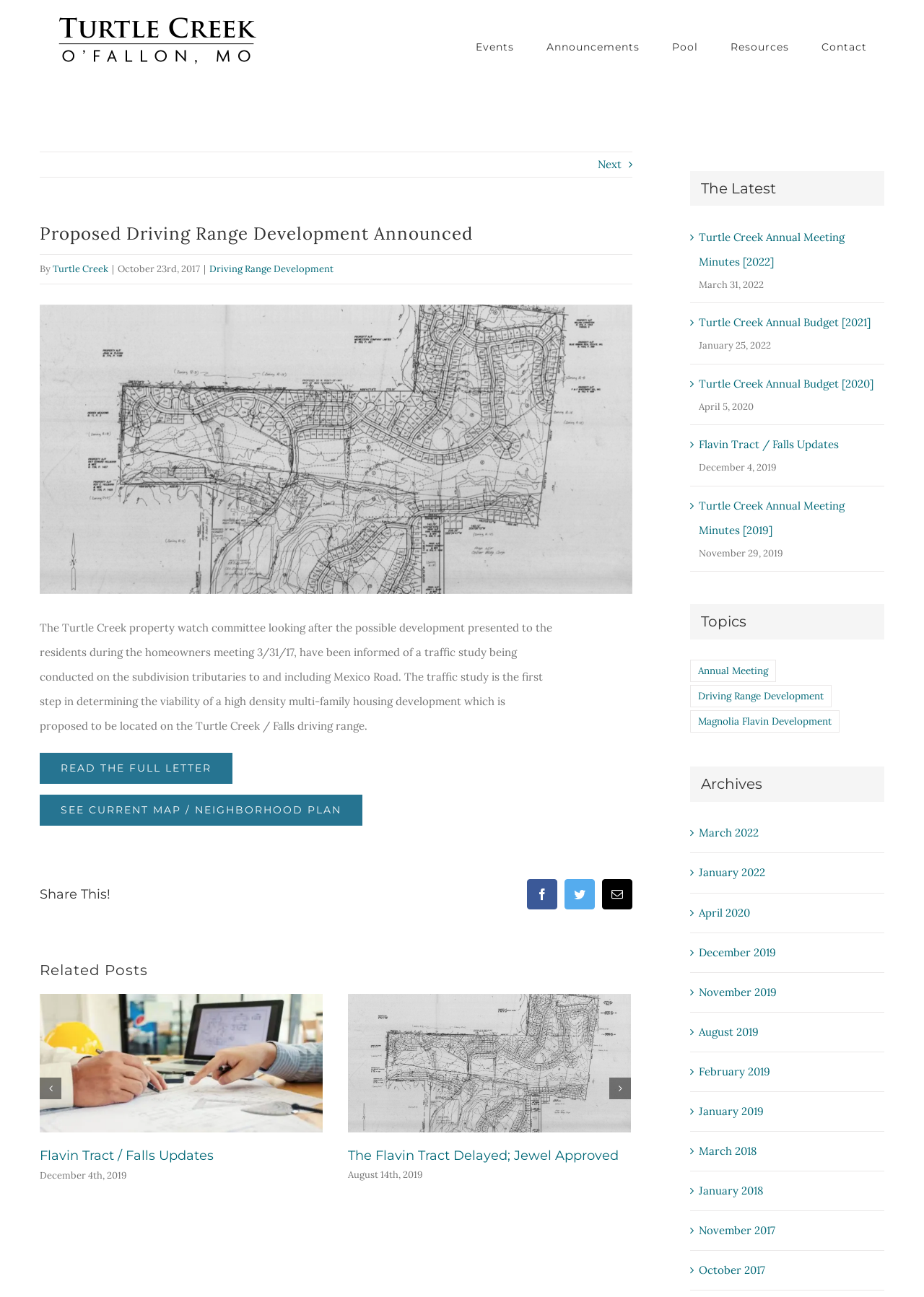What is the date of the 'Turtle Creek Annual Meeting Minutes [2022]'?
Refer to the screenshot and answer in one word or phrase.

March 31, 2022